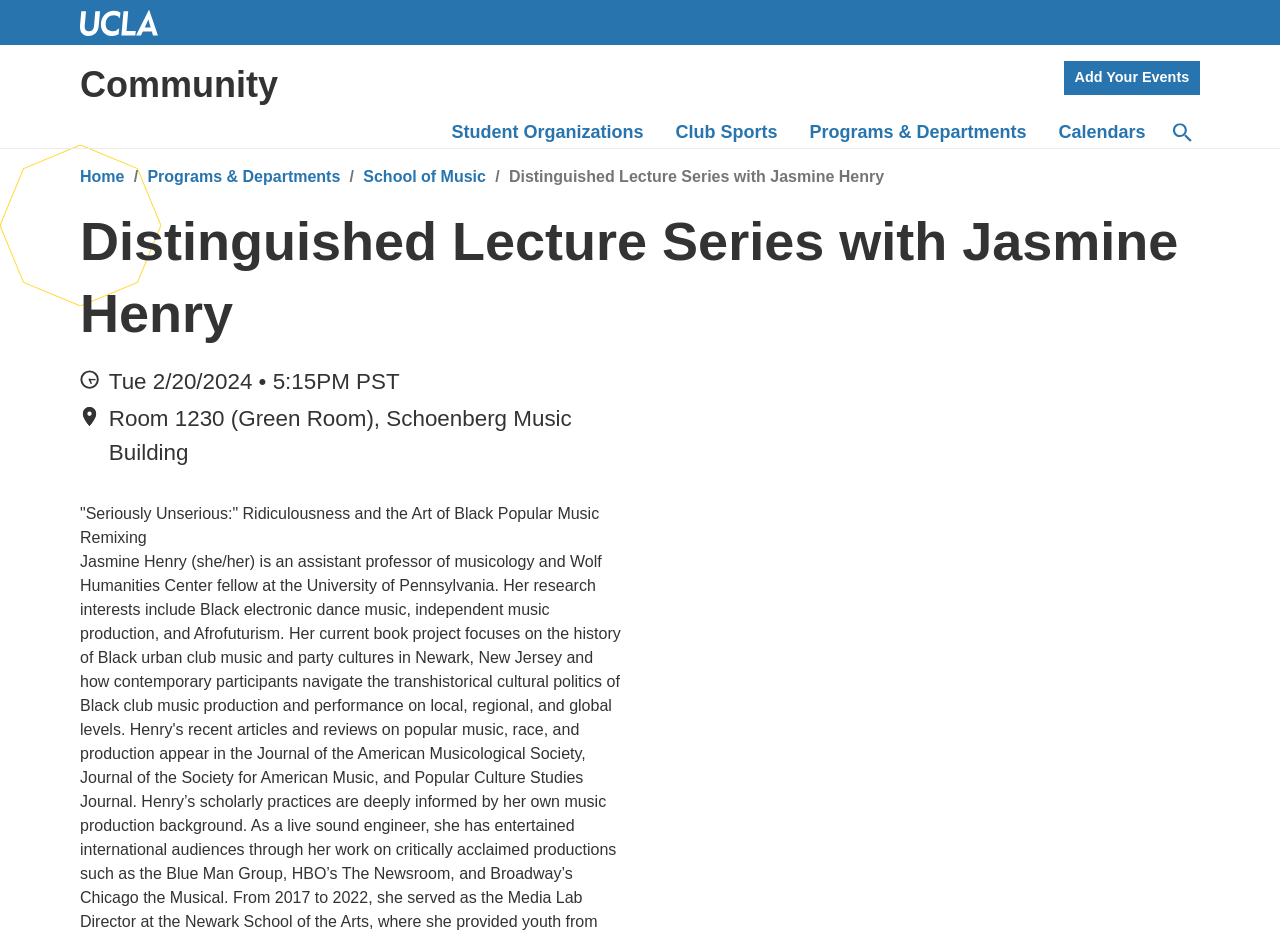Provide the bounding box coordinates of the section that needs to be clicked to accomplish the following instruction: "search for events."

[0.908, 0.125, 0.938, 0.159]